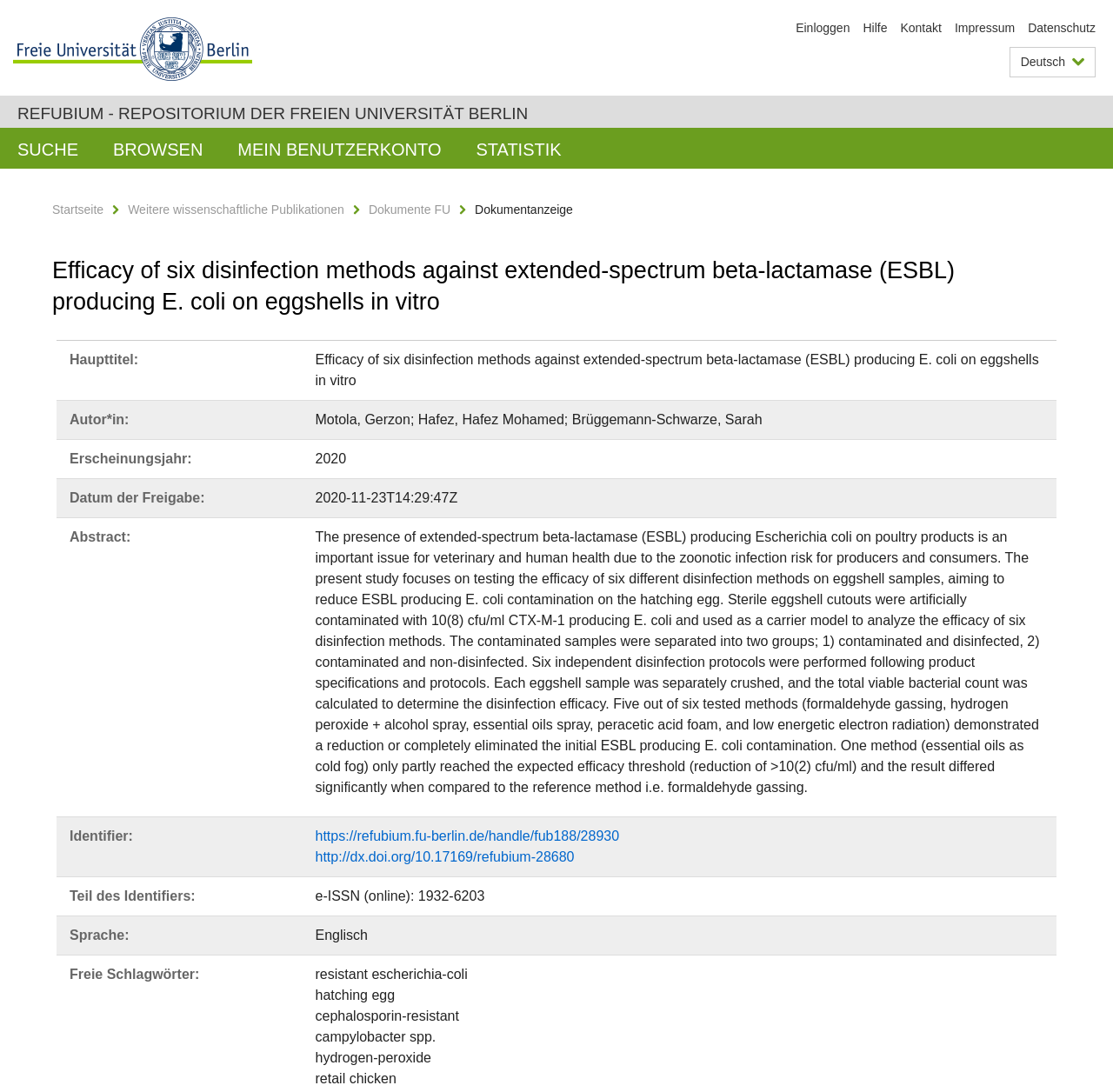Could you find the bounding box coordinates of the clickable area to complete this instruction: "Click the logo of Freien Universität Berlin"?

[0.012, 0.016, 0.227, 0.074]